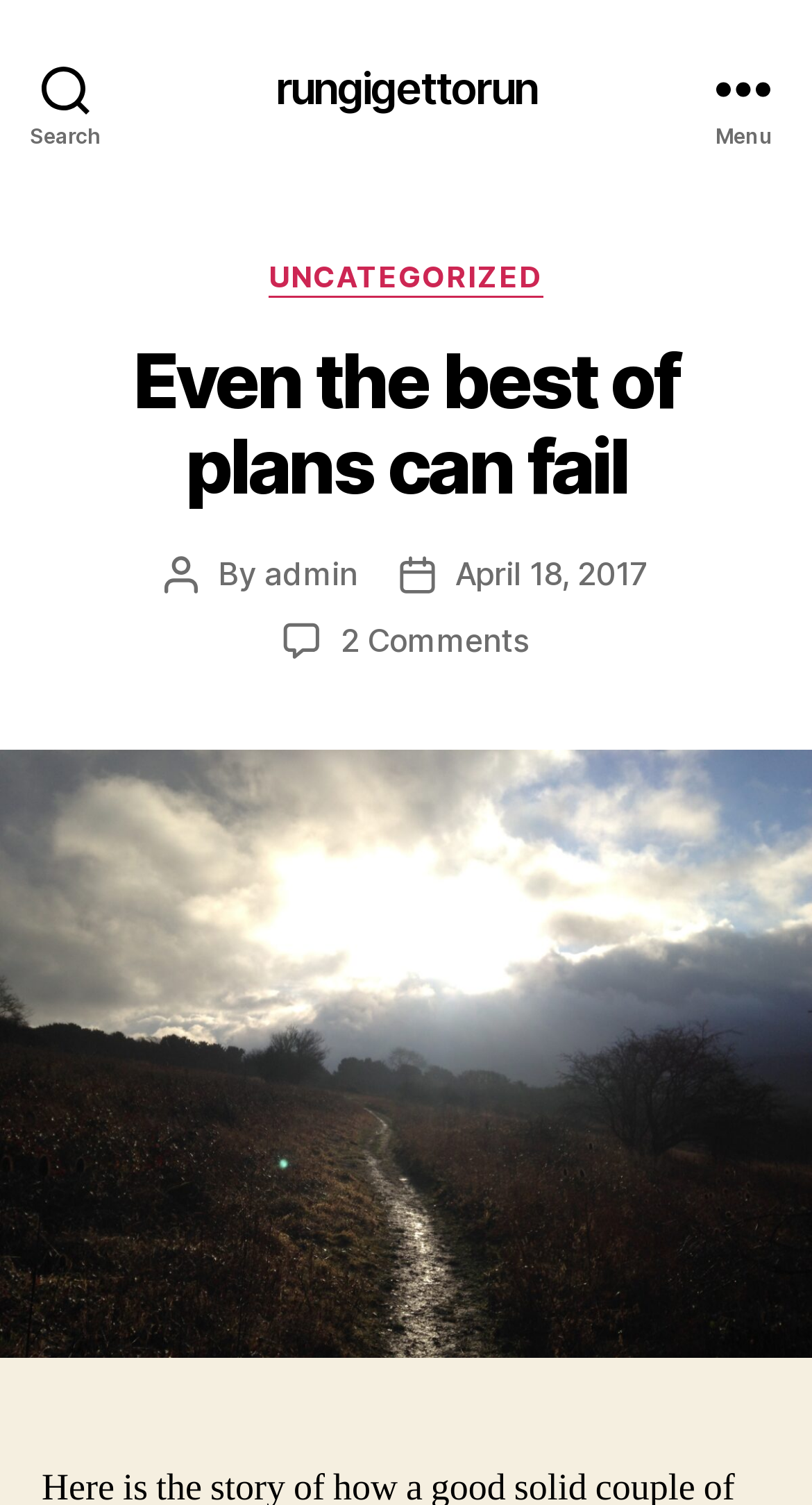Please find the bounding box for the UI component described as follows: "April 18, 2017".

[0.561, 0.367, 0.798, 0.394]